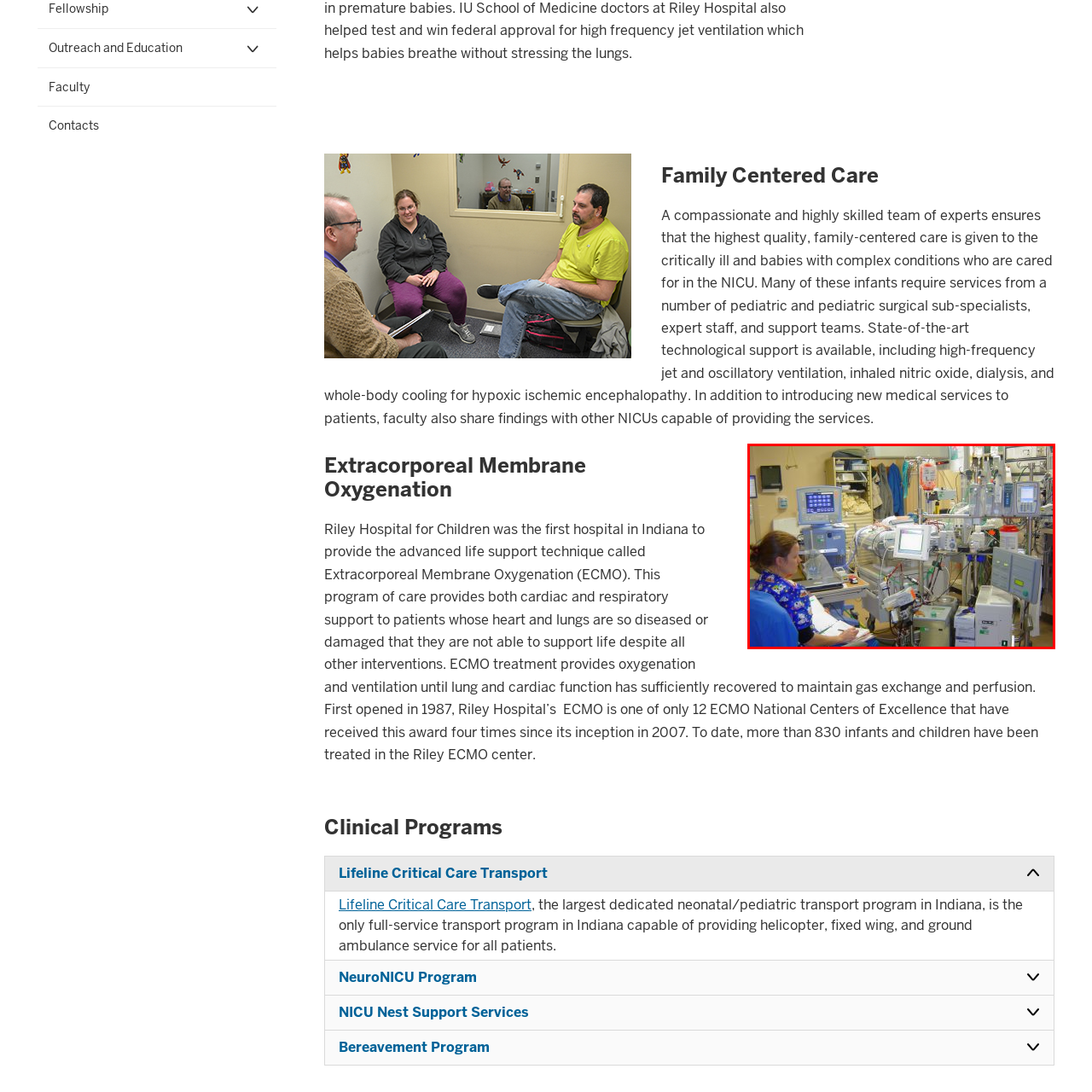What is the purpose of the ECMO device?
Look closely at the area highlighted by the red bounding box and give a detailed response to the question.

The ECMO device is utilized to support patients with severely compromised heart and lung functions, as mentioned in the description of the medical equipment available in the NICU environment.